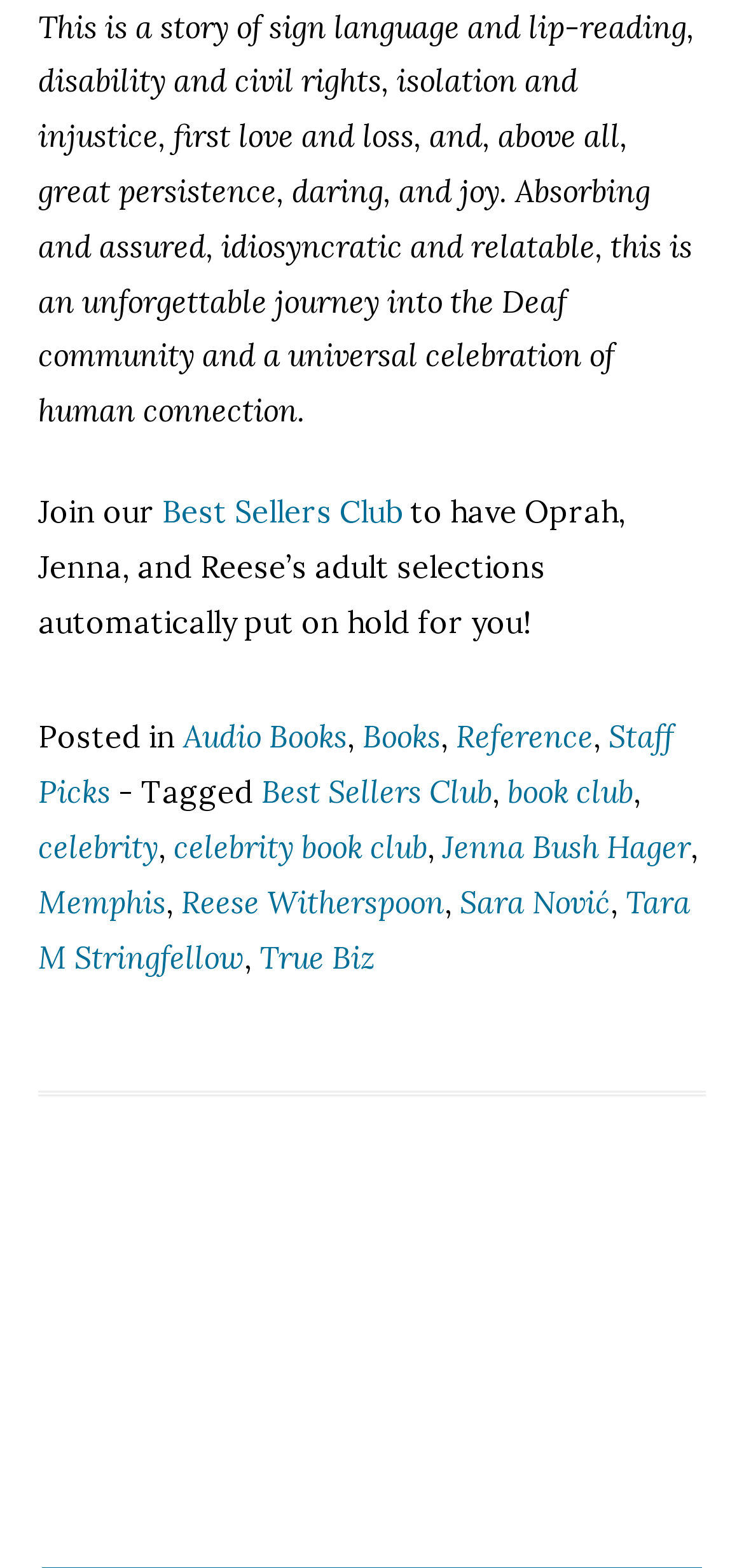Determine the bounding box coordinates of the section I need to click to execute the following instruction: "Click on Best Sellers Club". Provide the coordinates as four float numbers between 0 and 1, i.e., [left, top, right, bottom].

[0.218, 0.314, 0.541, 0.338]